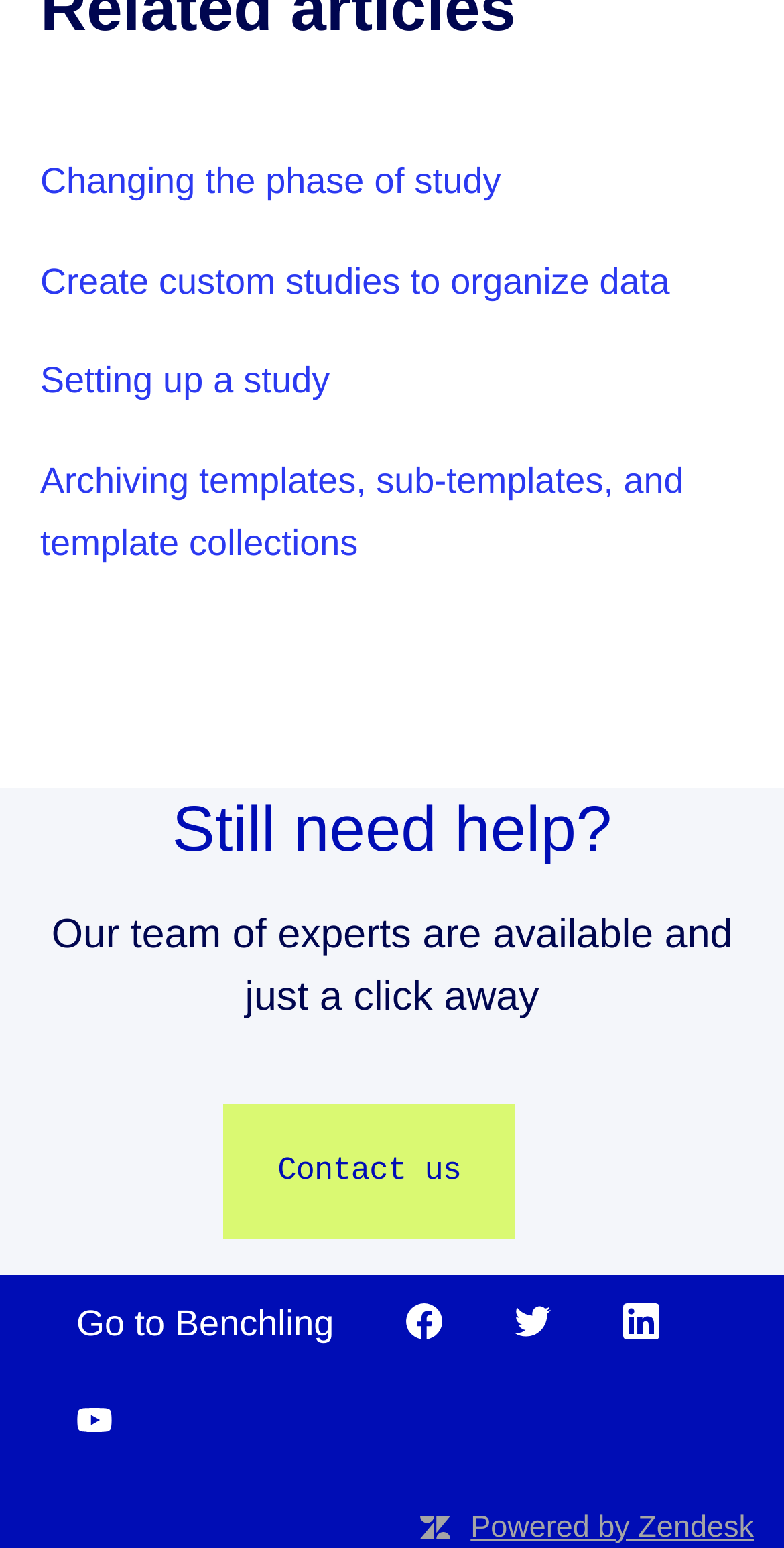How many empty links are present at the bottom?
Please provide a full and detailed response to the question.

There are four links at the bottom of the webpage with no text, indicating that they might be used for navigation or other purposes.